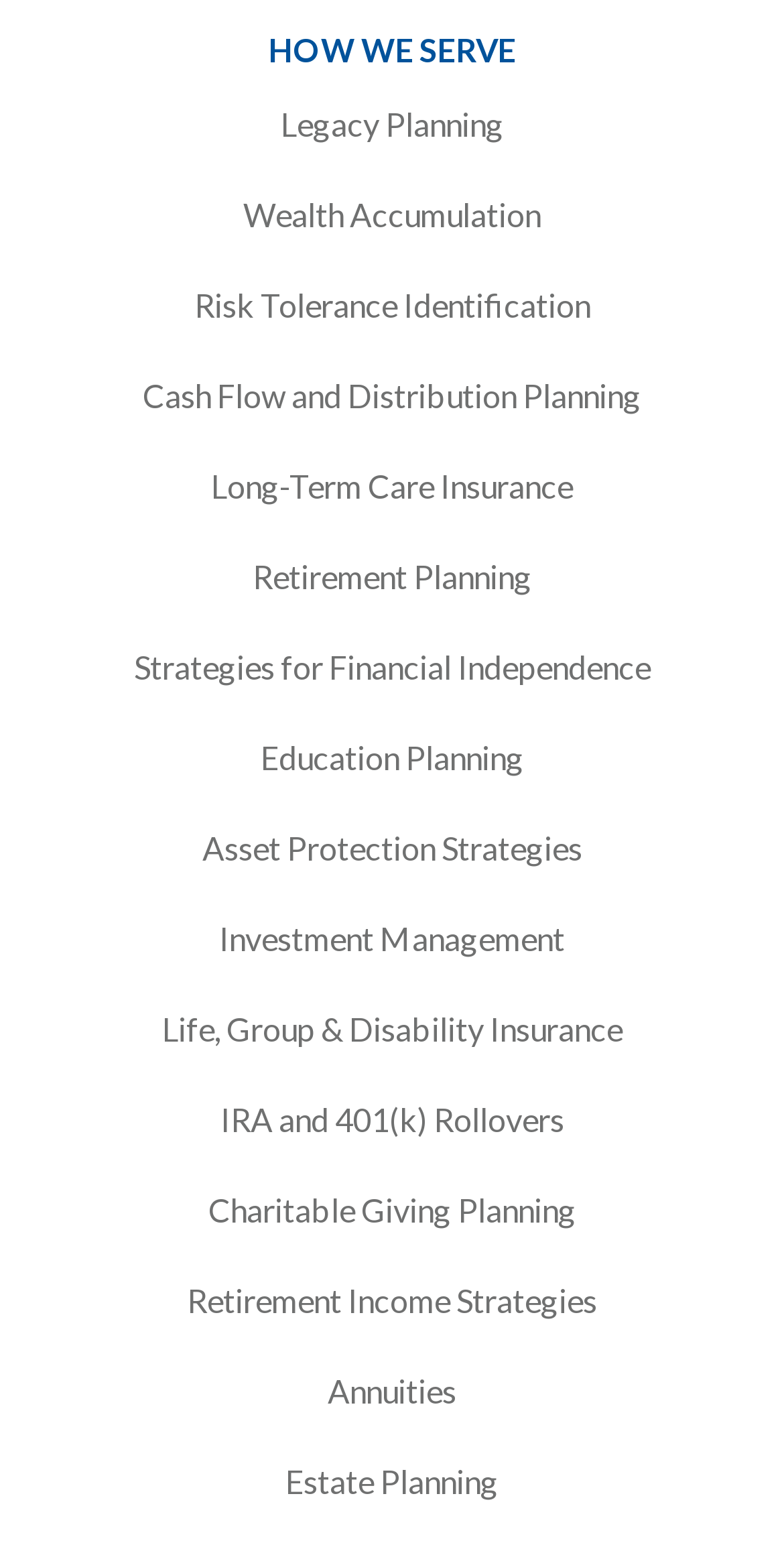Find the bounding box coordinates of the element you need to click on to perform this action: 'Share on facebook'. The coordinates should be represented by four float values between 0 and 1, in the format [left, top, right, bottom].

None